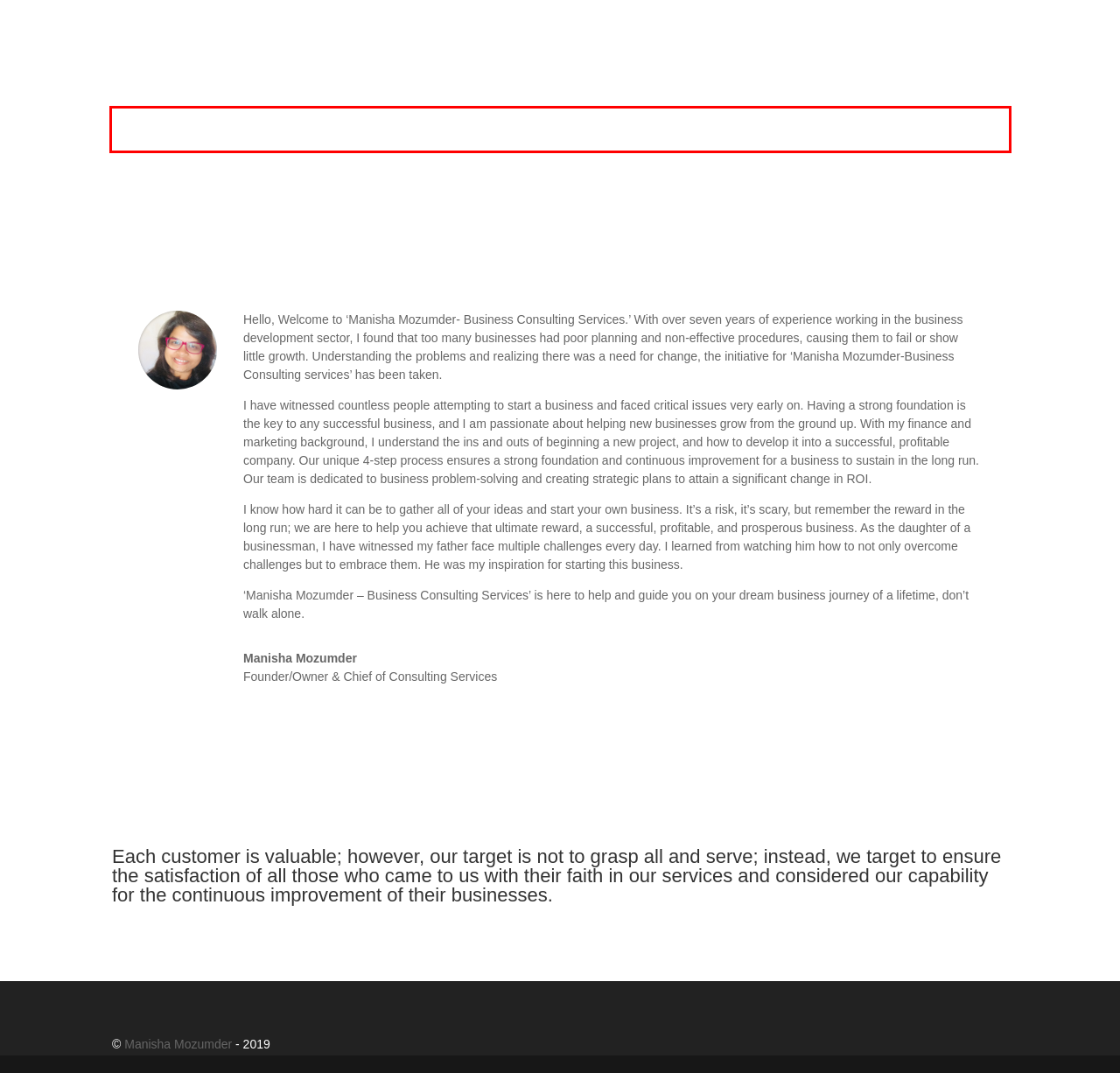Analyze the screenshot of a webpage where a red rectangle is bounding a UI element. Extract and generate the text content within this red bounding box.

We also offer support to established companies planning to launch a new product or service. Through strategic planning, we ensure our customers can compete and advance in the highly competitive and ever-changing consumer market.